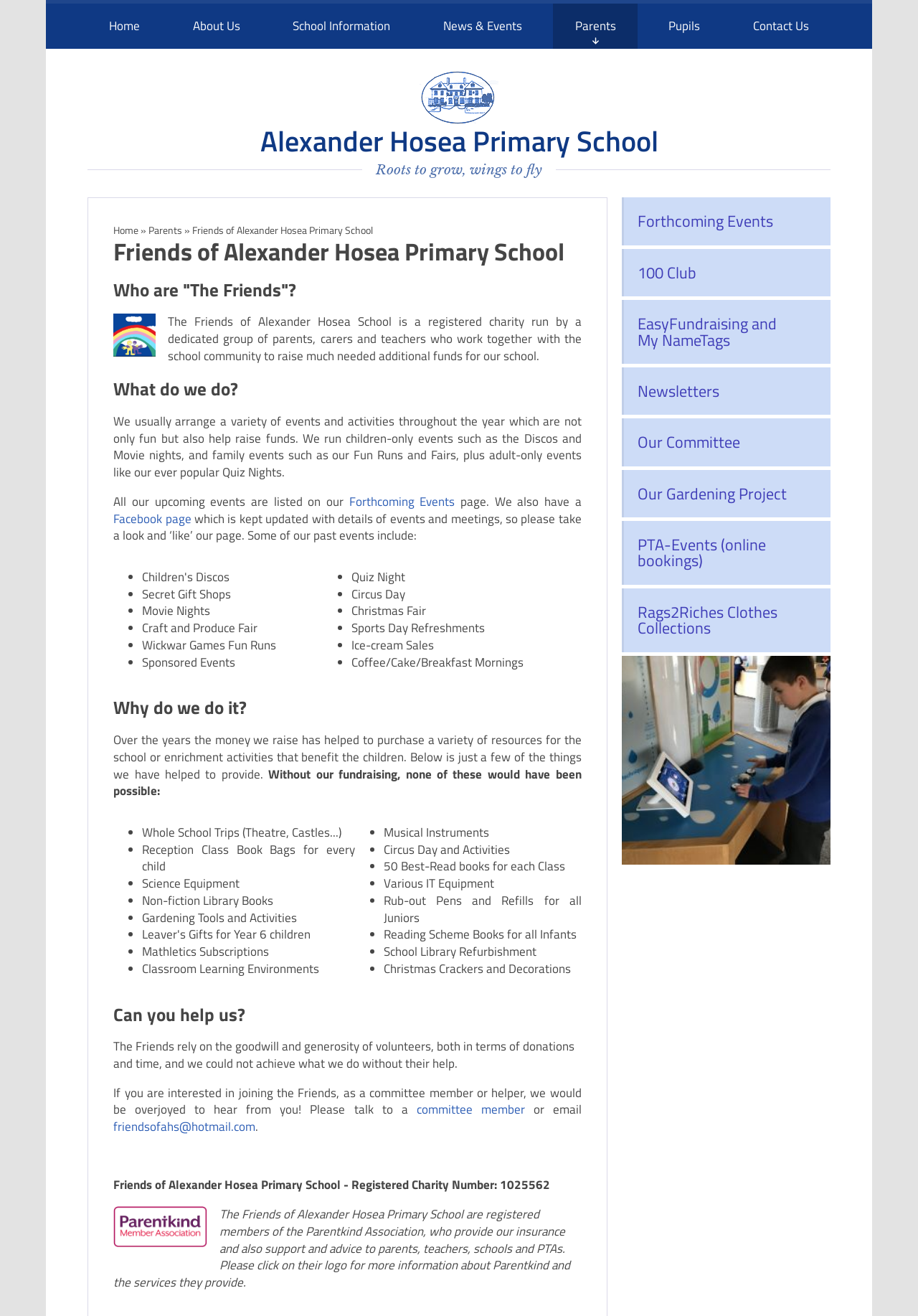Identify the bounding box coordinates for the element you need to click to achieve the following task: "Explore the 'Our Committee' link". The coordinates must be four float values ranging from 0 to 1, formatted as [left, top, right, bottom].

[0.678, 0.318, 0.905, 0.354]